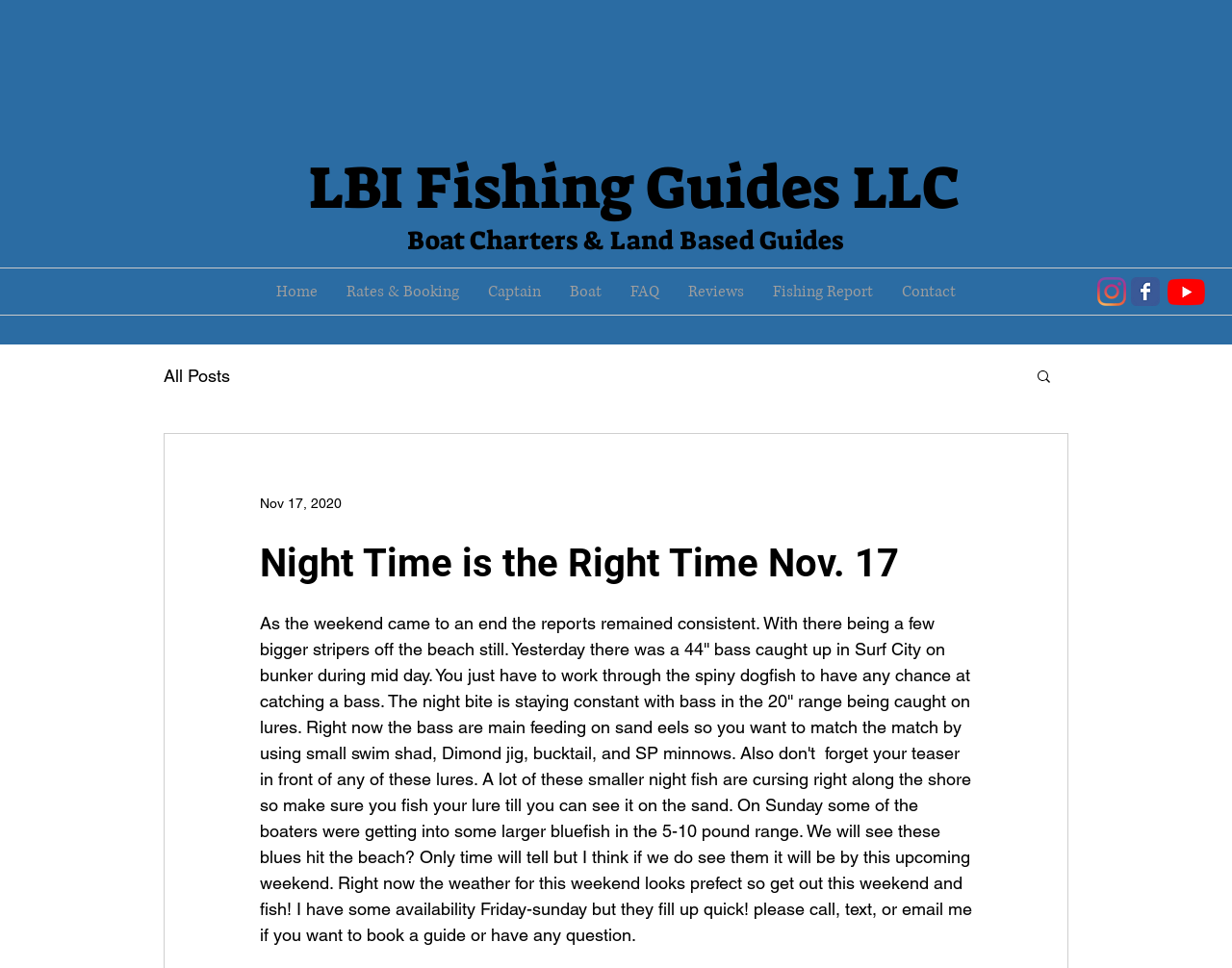Using the description "aria-label="Wix Facebook page"", predict the bounding box of the relevant HTML element.

[0.918, 0.287, 0.941, 0.317]